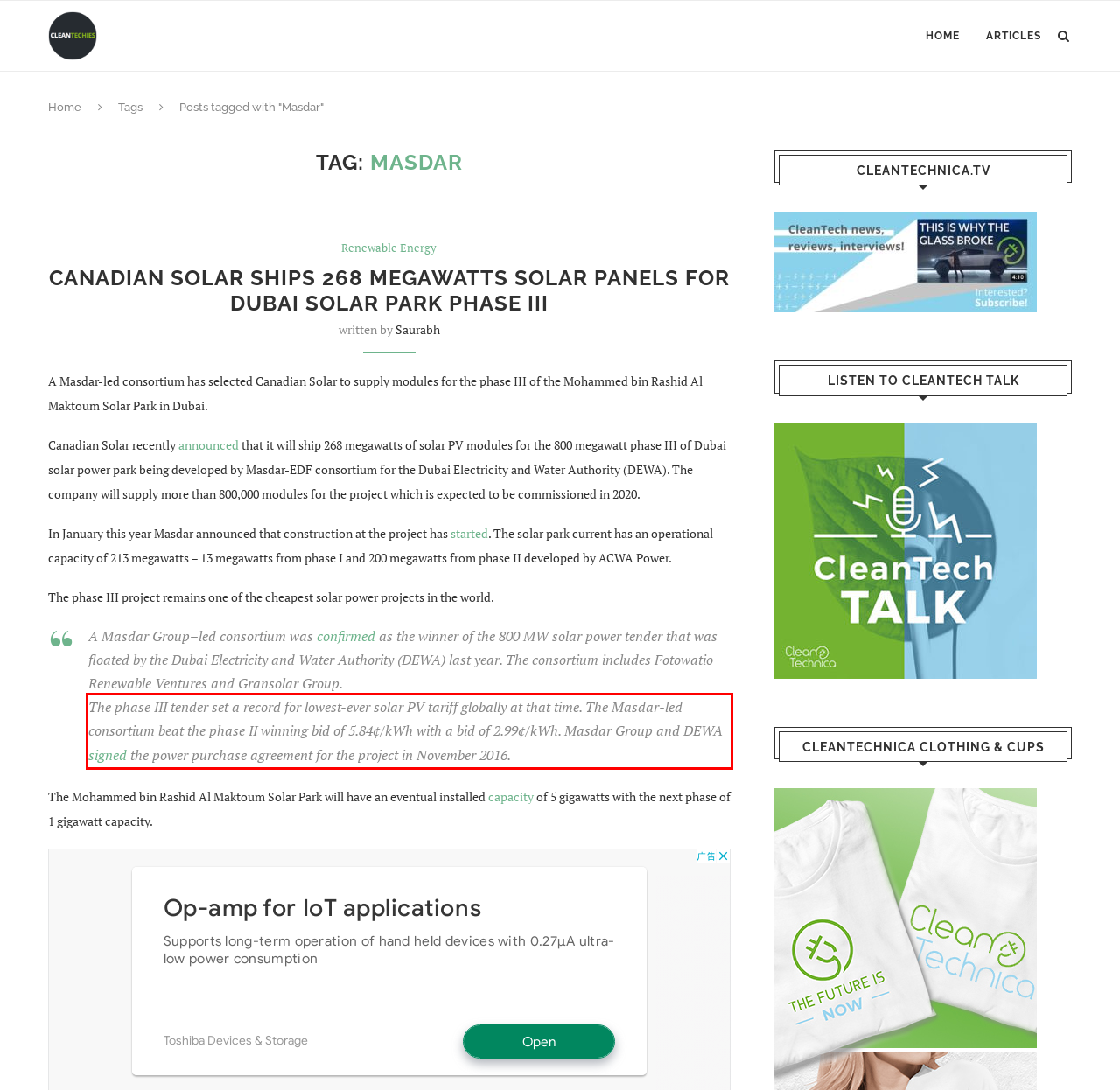Given a webpage screenshot, locate the red bounding box and extract the text content found inside it.

The phase III tender set a record for lowest-ever solar PV tariff globally at that time. The Masdar-led consortium beat the phase II winning bid of 5.84¢/kWh with a bid of 2.99¢/kWh. Masdar Group and DEWA signed the power purchase agreement for the project in November 2016.